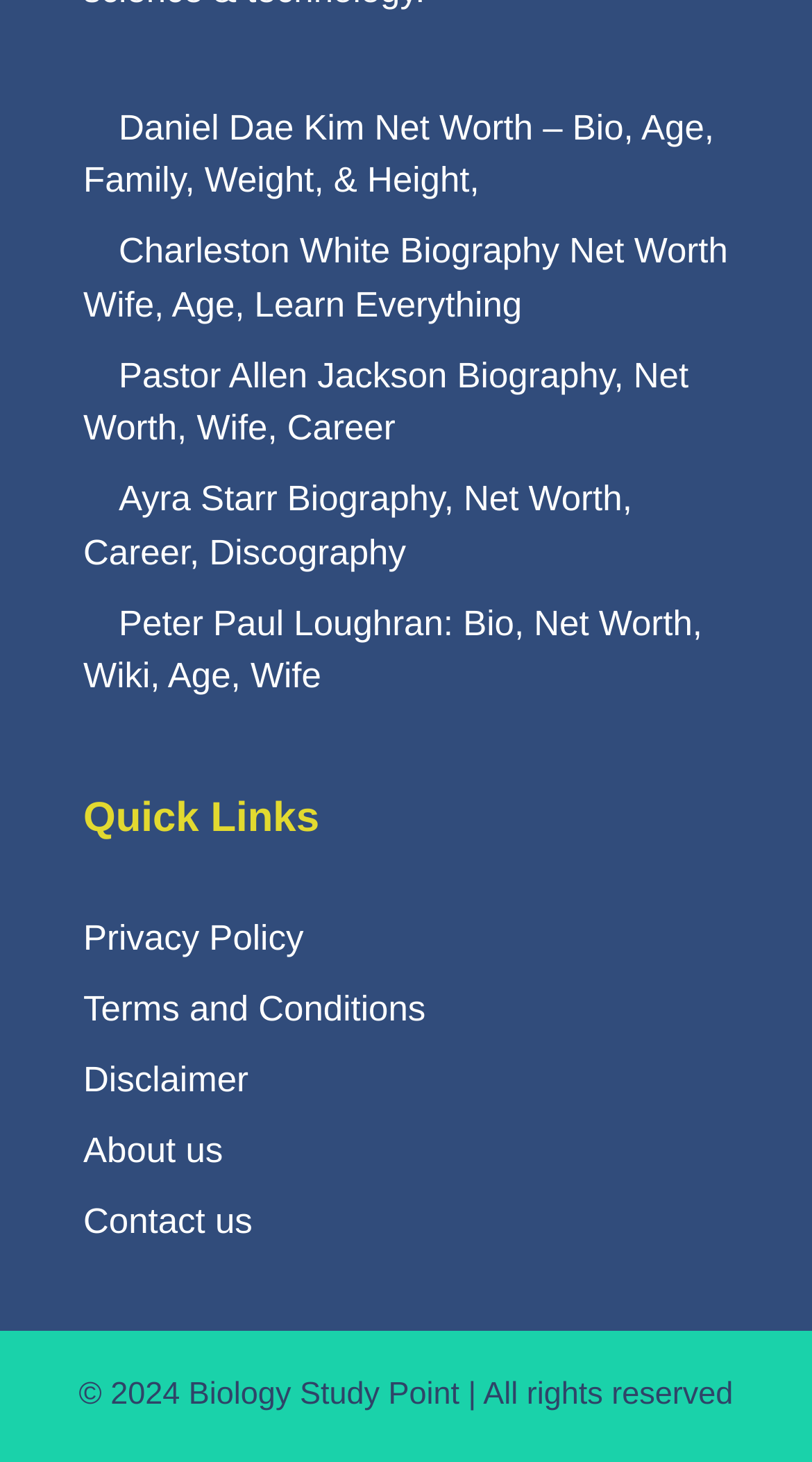Please specify the bounding box coordinates for the clickable region that will help you carry out the instruction: "Learn about Ayra Starr's discography".

[0.103, 0.328, 0.778, 0.392]